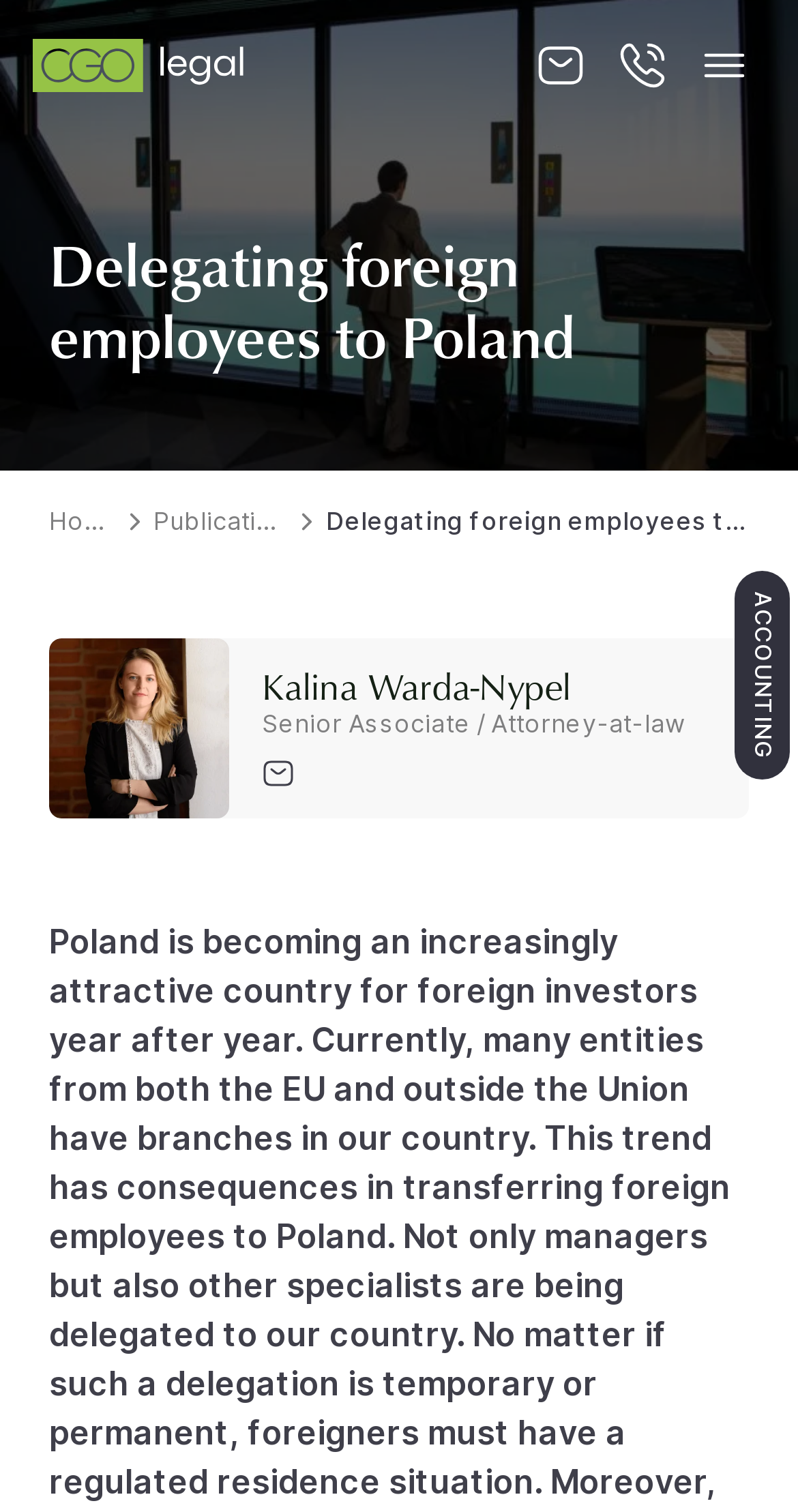Predict the bounding box coordinates of the area that should be clicked to accomplish the following instruction: "Switch to English language". The bounding box coordinates should consist of four float numbers between 0 and 1, i.e., [left, top, right, bottom].

[0.059, 0.637, 0.169, 0.673]